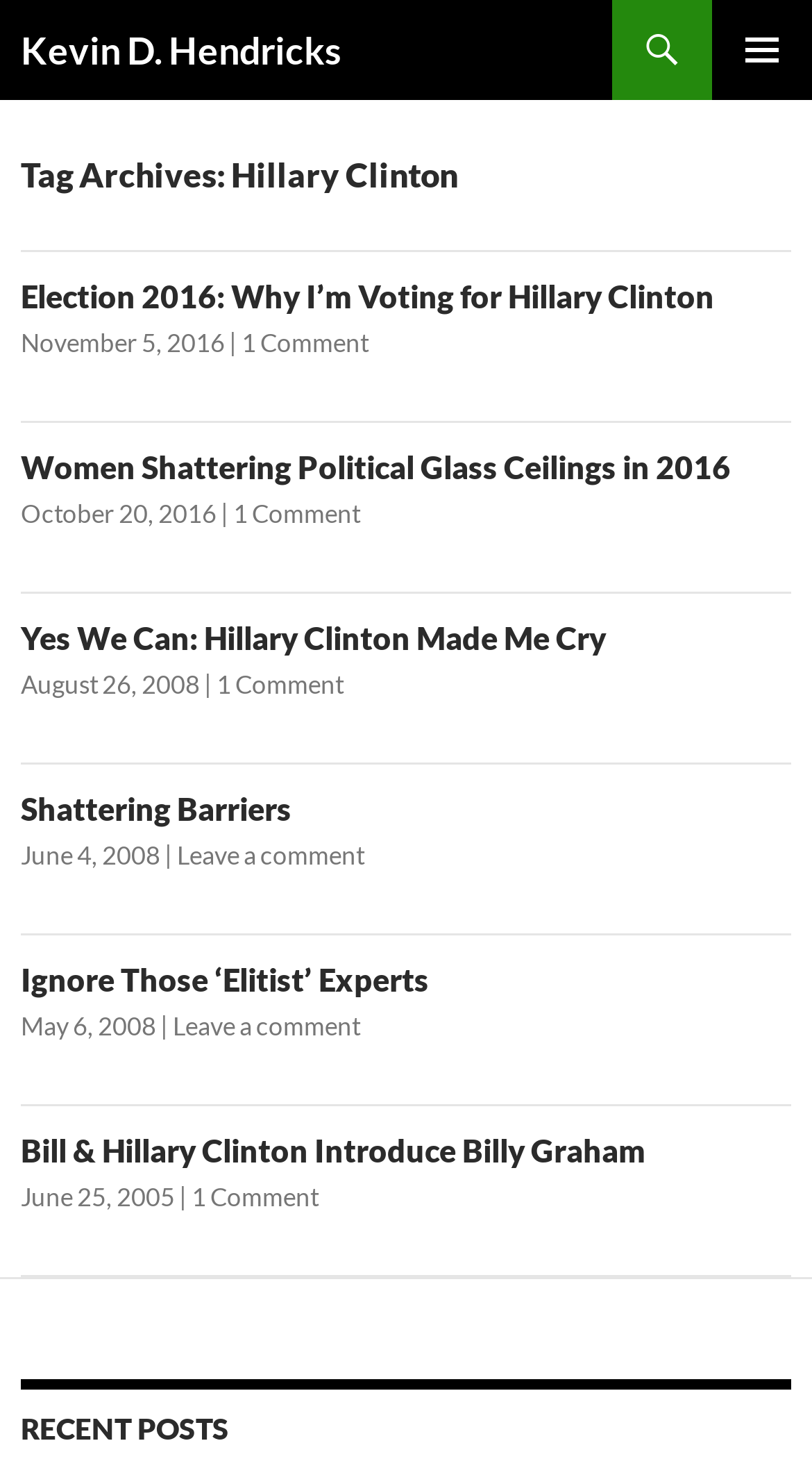Locate the bounding box coordinates of the element you need to click to accomplish the task described by this instruction: "Read the article about Election 2016".

[0.026, 0.188, 0.879, 0.213]